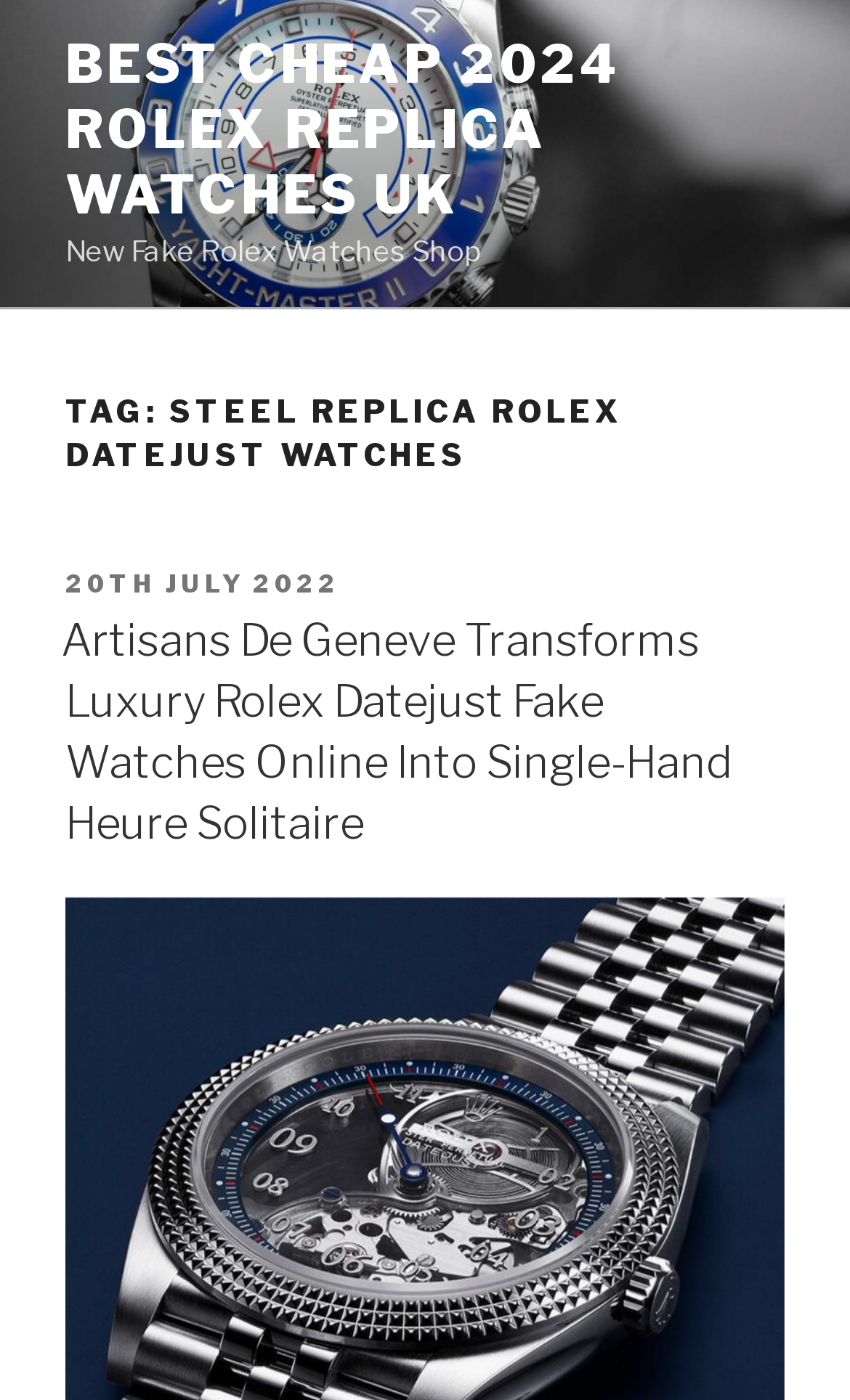Determine the bounding box for the described UI element: "20th July 202220th July 2022".

[0.077, 0.406, 0.4, 0.428]